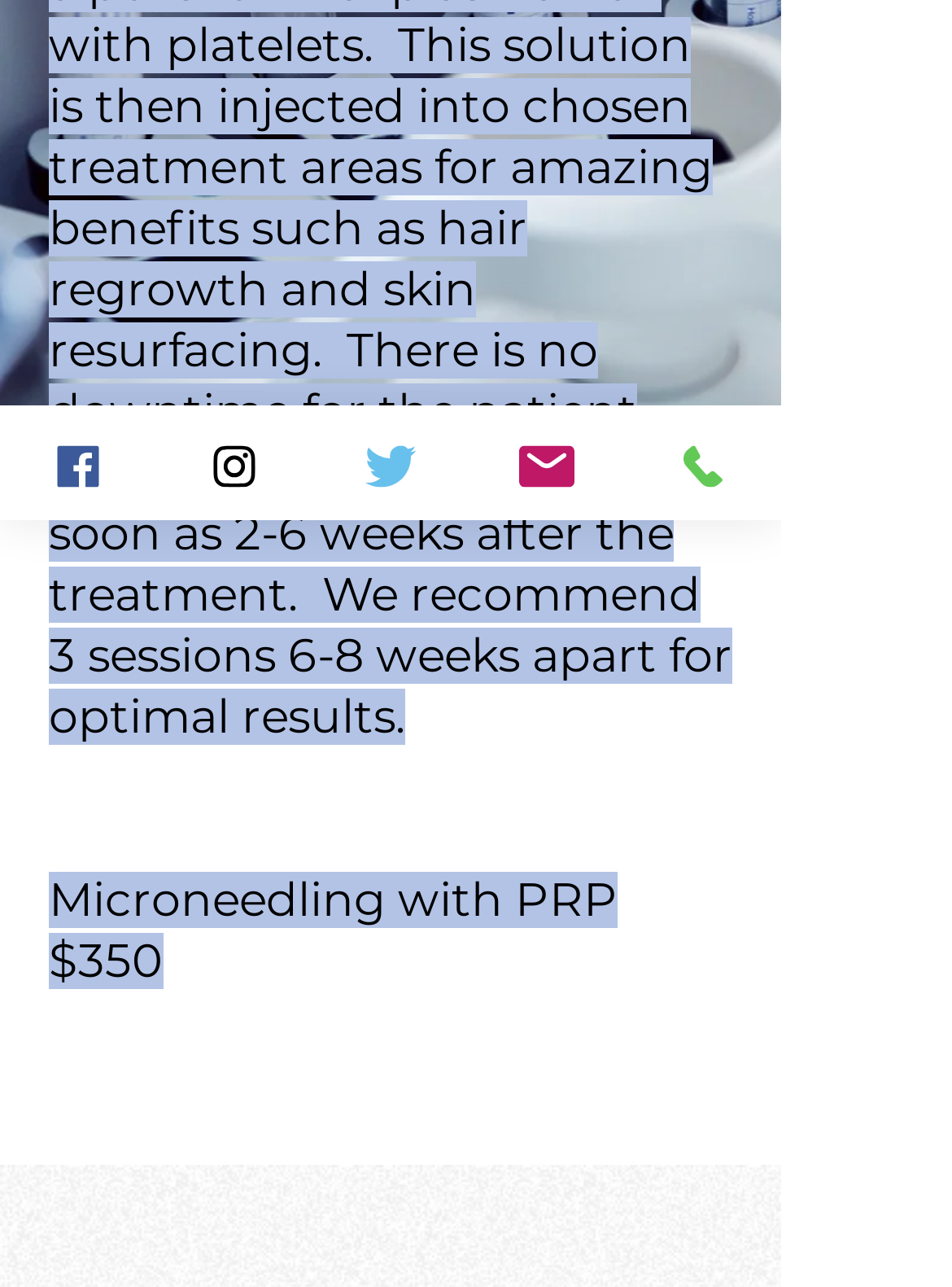Find the bounding box of the UI element described as: "Email". The bounding box coordinates should be given as four float values between 0 and 1, i.e., [left, top, right, bottom].

[0.492, 0.315, 0.656, 0.404]